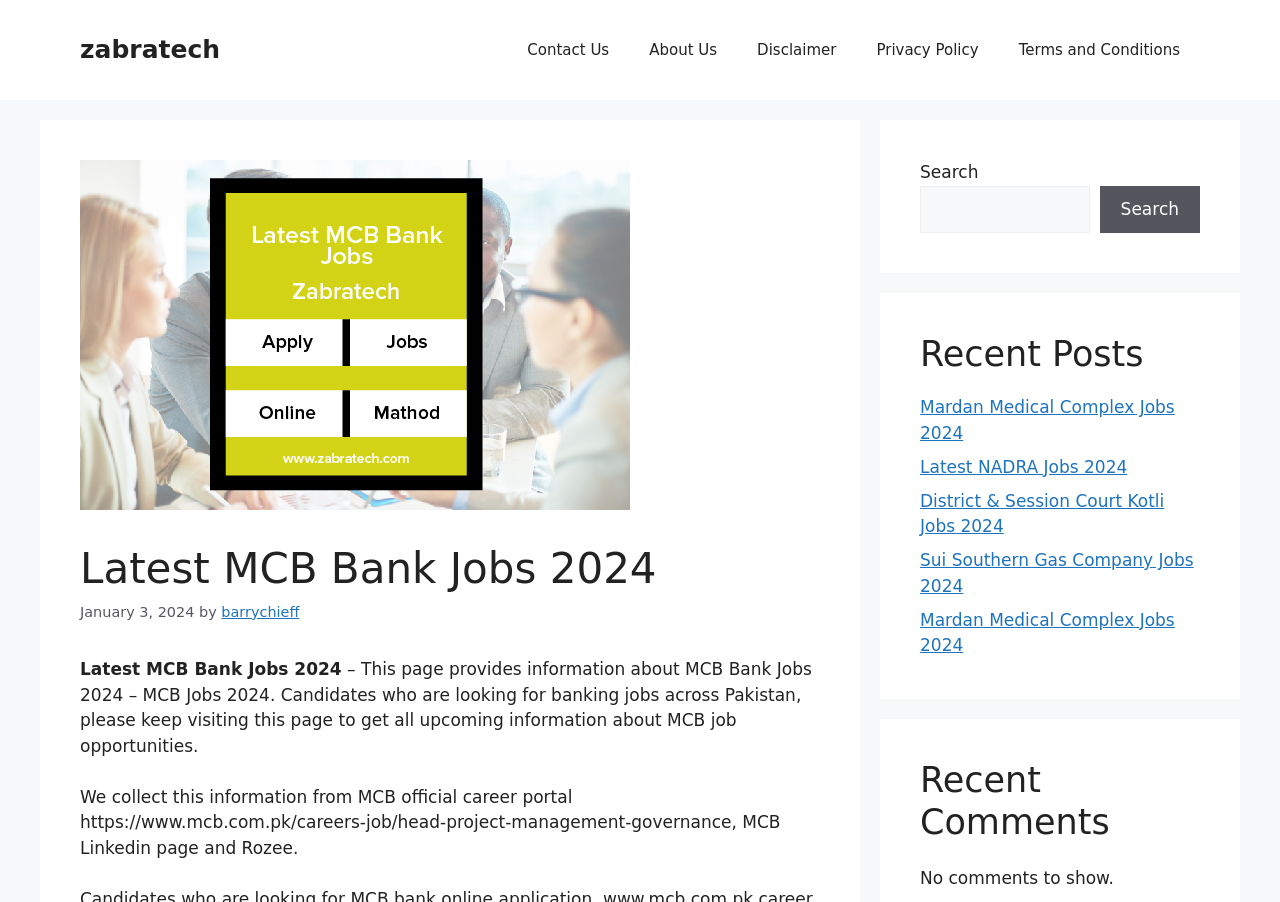What is the section below the search bar?
Answer the question with a single word or phrase, referring to the image.

Recent Posts